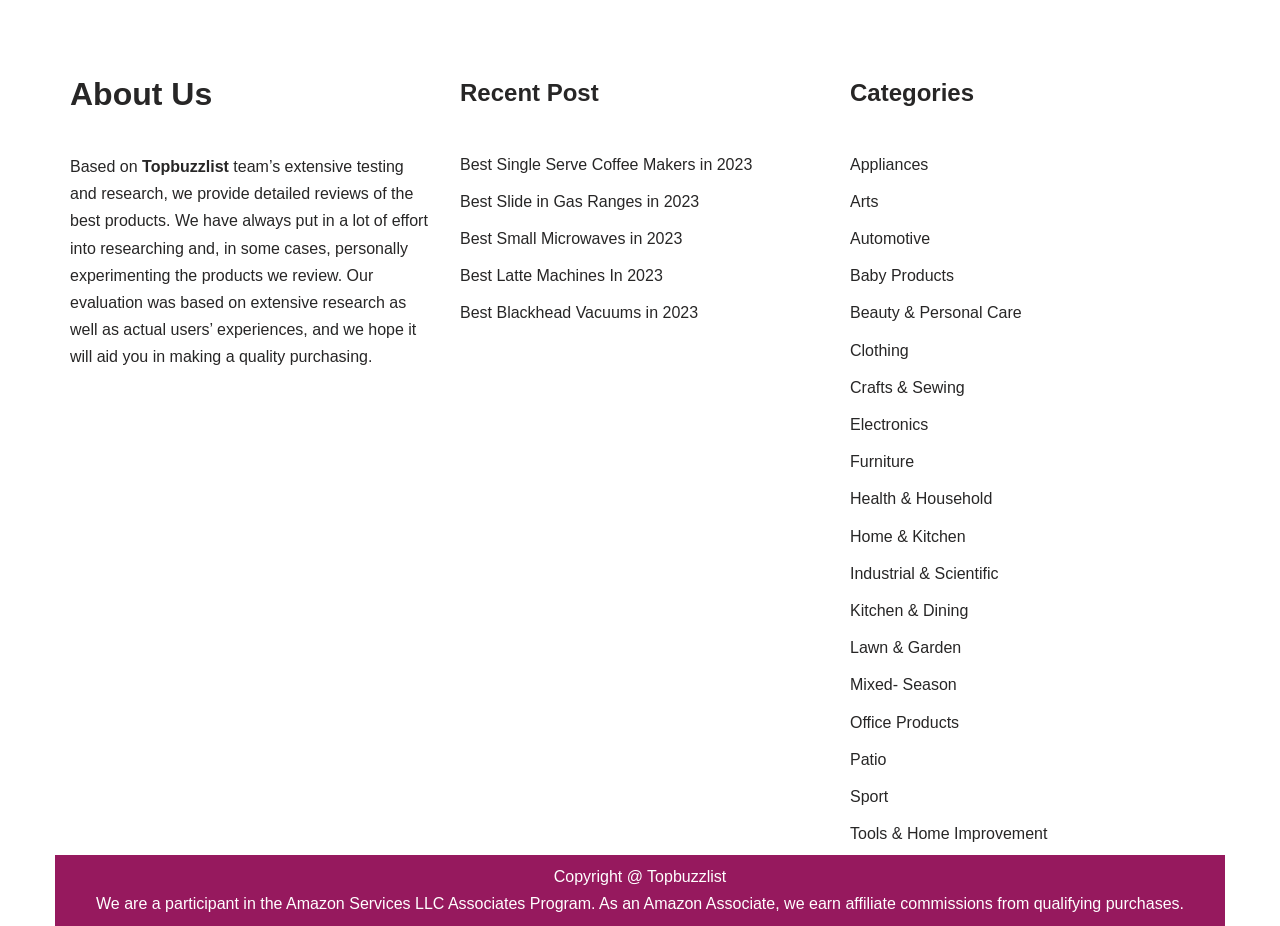What is the purpose of the website?
Look at the image and respond with a single word or a short phrase.

Provide detailed reviews of products